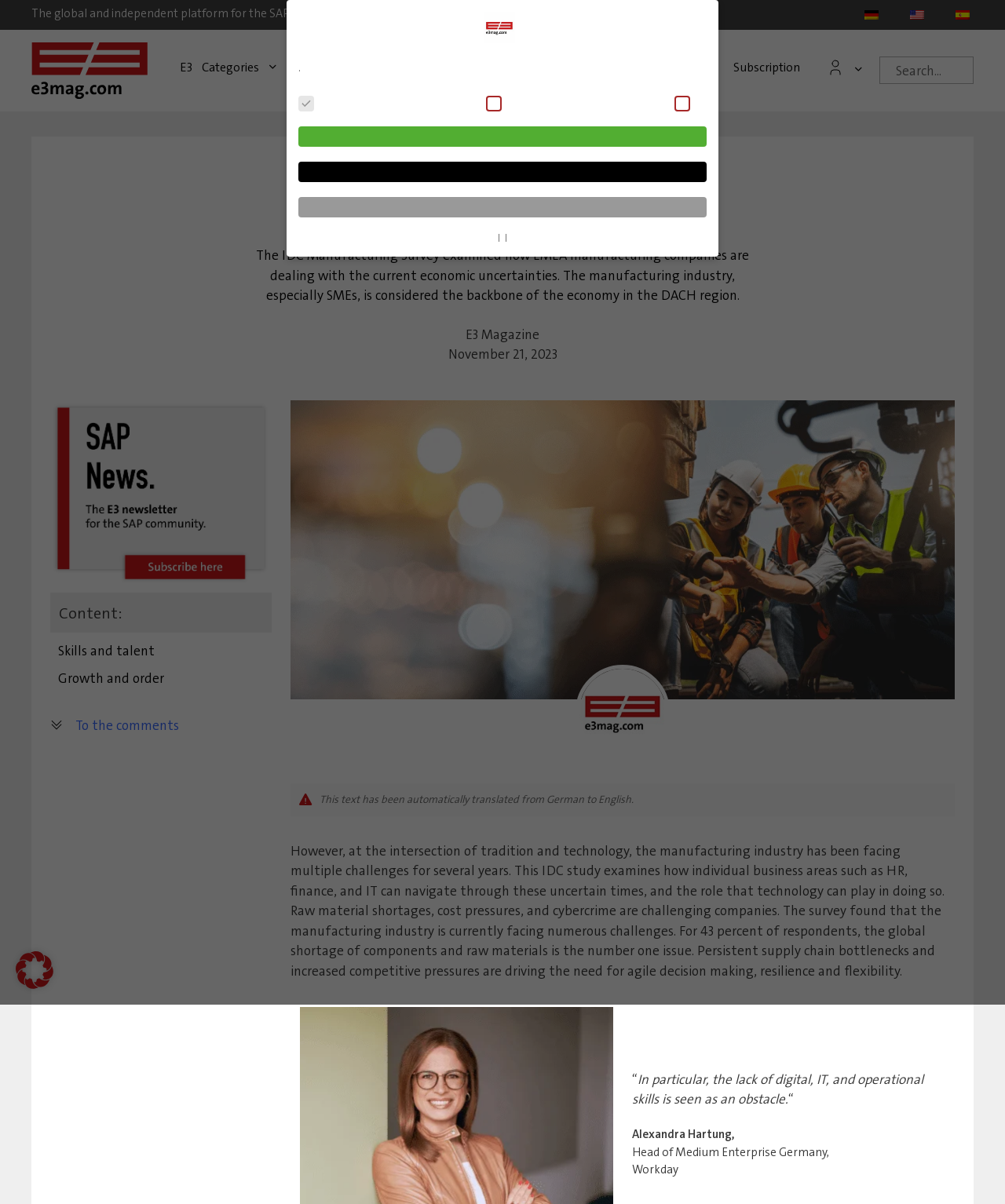Predict the bounding box coordinates for the UI element described as: "legal disclaimer". The coordinates should be four float numbers between 0 and 1, presented as [left, top, right, bottom].

None